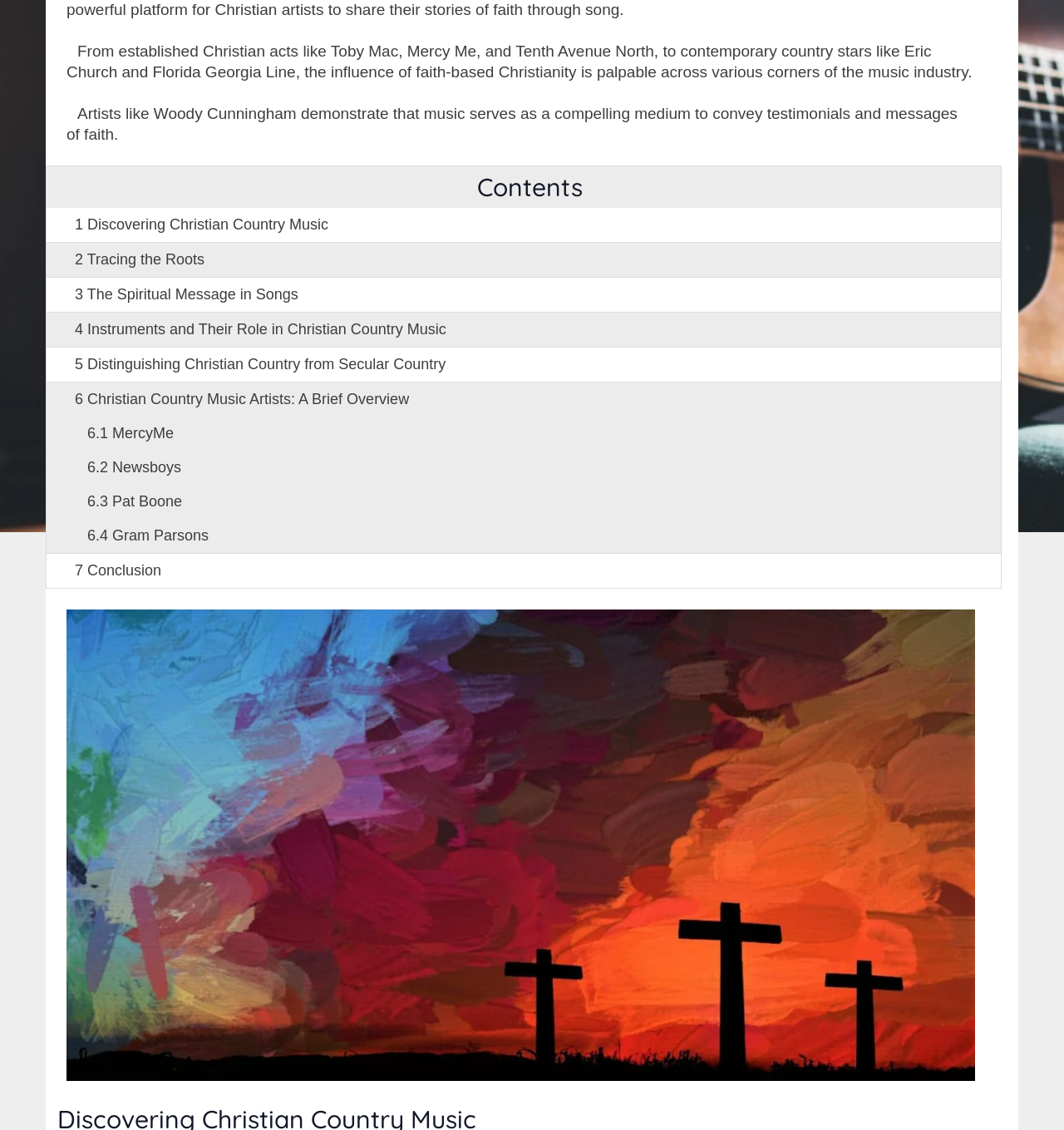Based on the element description, predict the bounding box coordinates (top-left x, top-left y, bottom-right x, bottom-right y) for the UI element in the screenshot: 6.4 Gram Parsons

[0.044, 0.459, 0.941, 0.489]